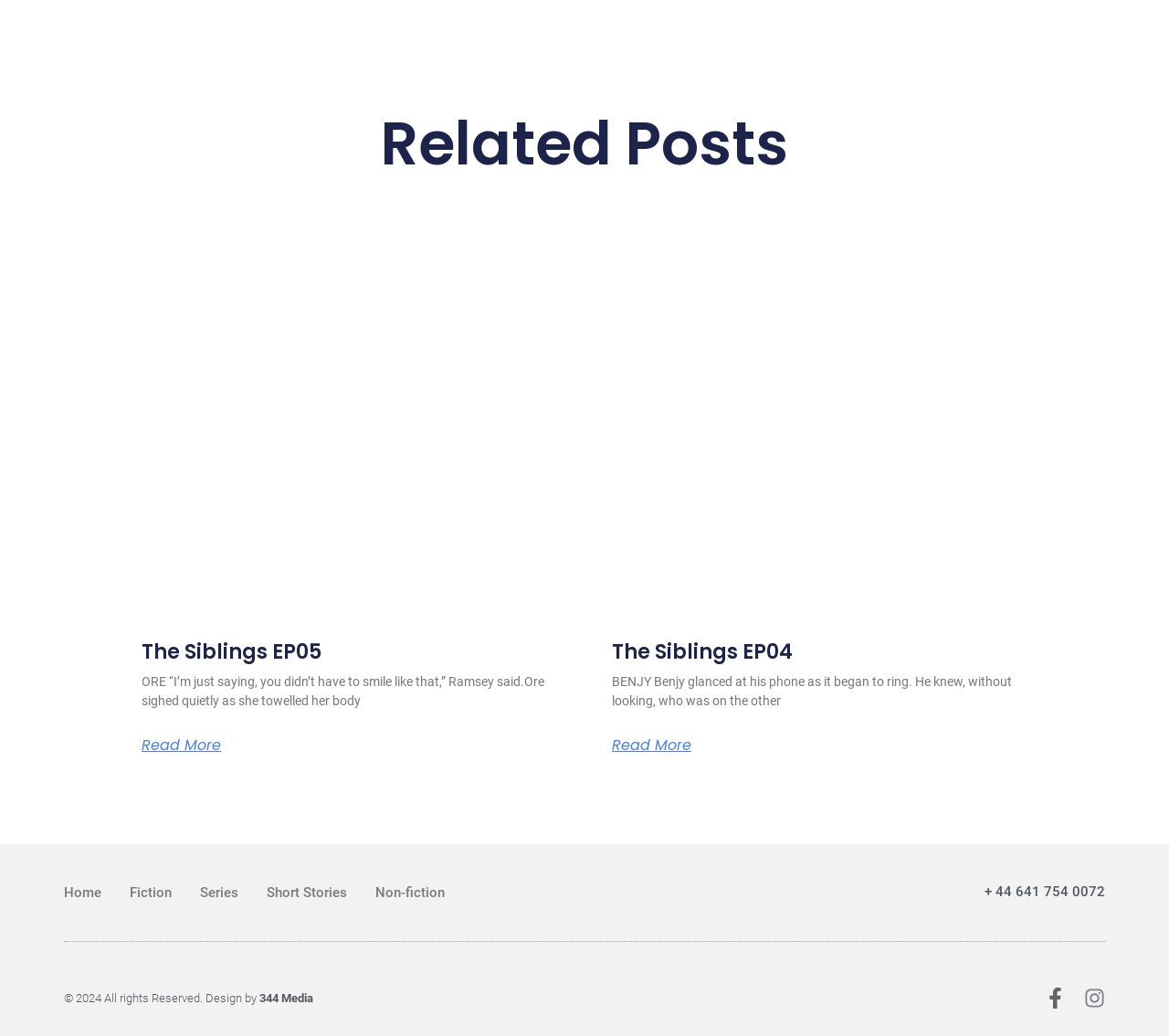Determine the bounding box coordinates of the section to be clicked to follow the instruction: "Go to The Siblings EP04". The coordinates should be given as four float numbers between 0 and 1, formatted as [left, top, right, bottom].

[0.523, 0.616, 0.678, 0.643]